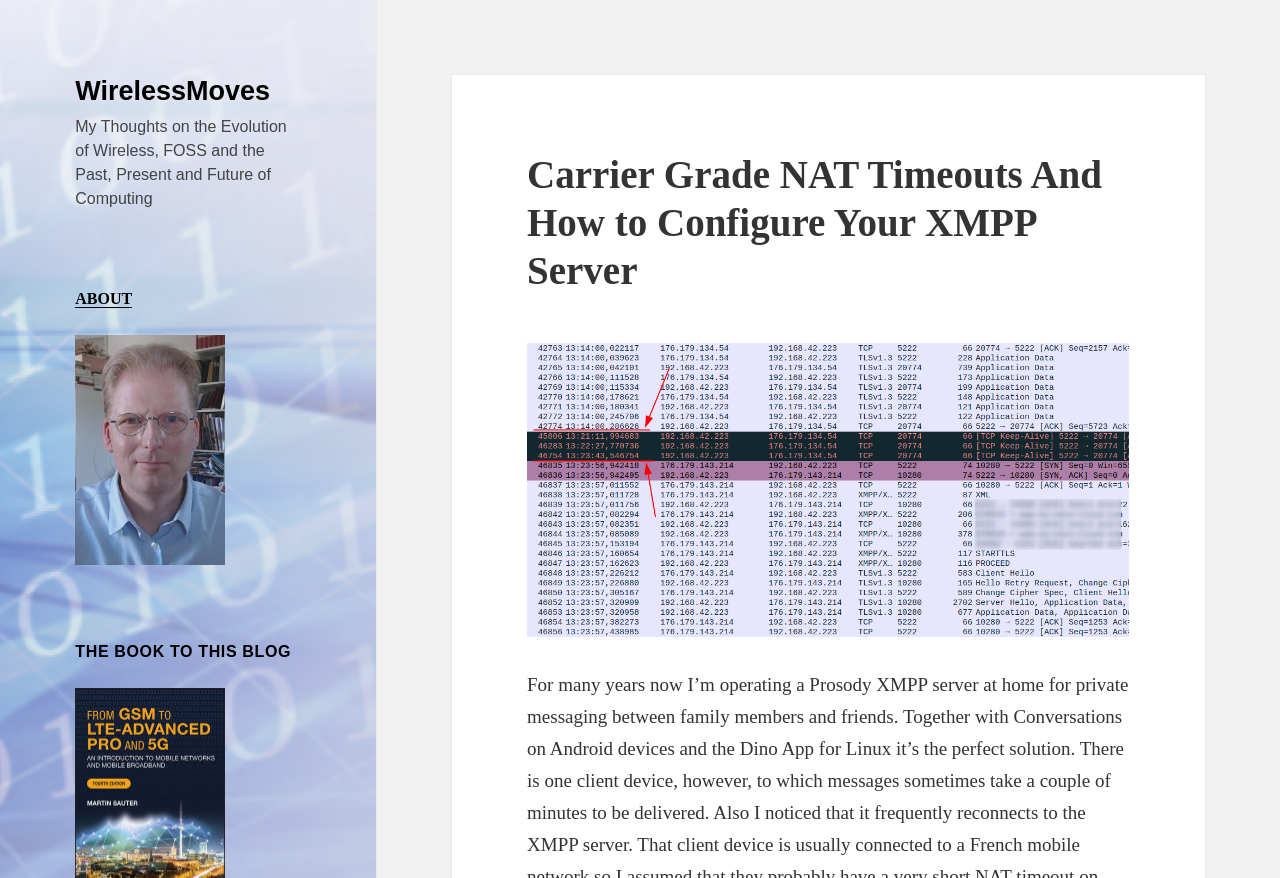What is the text of the webpage's headline?

Carrier Grade NAT Timeouts And How to Configure Your XMPP Server